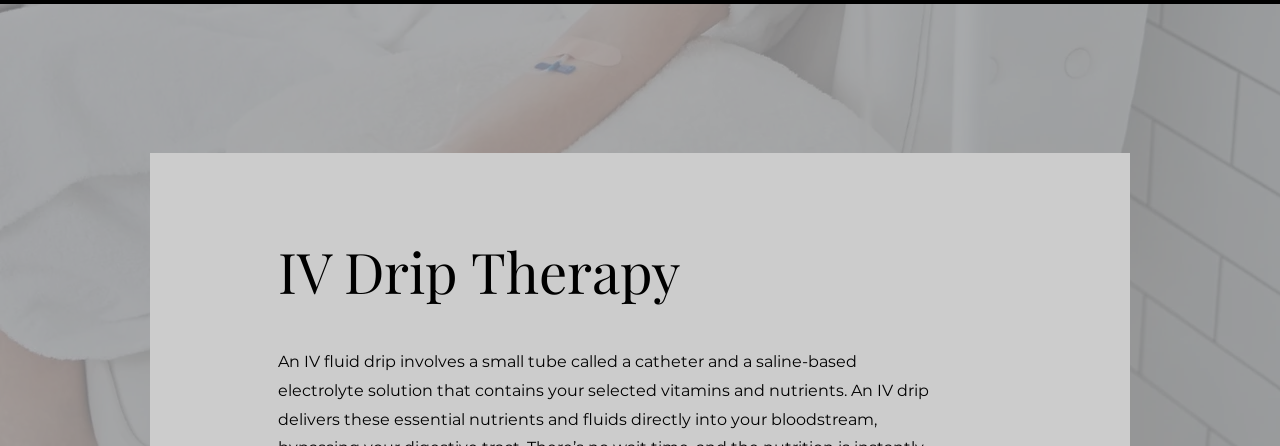Offer a meticulous description of the image.

The image illustrates a serene setting for IV Drip Therapy at a wellness spa, featuring a close-up of a client's arm, which has a catheter securely attached, visible with a small adhesive bandage. The background suggests a calm atmosphere, likely designed to promote relaxation during the treatment. Accompanying this image, the text details that IV fluid drips deliver essential vitamins and nutrients directly into the bloodstream, thereby bypassing the digestive system for faster absorption. This method ensures immediate access to hydration and nutrients, addressing various health and wellness needs. The overall presentation emphasizes both the procedure and its benefits in a comforting and informative way.